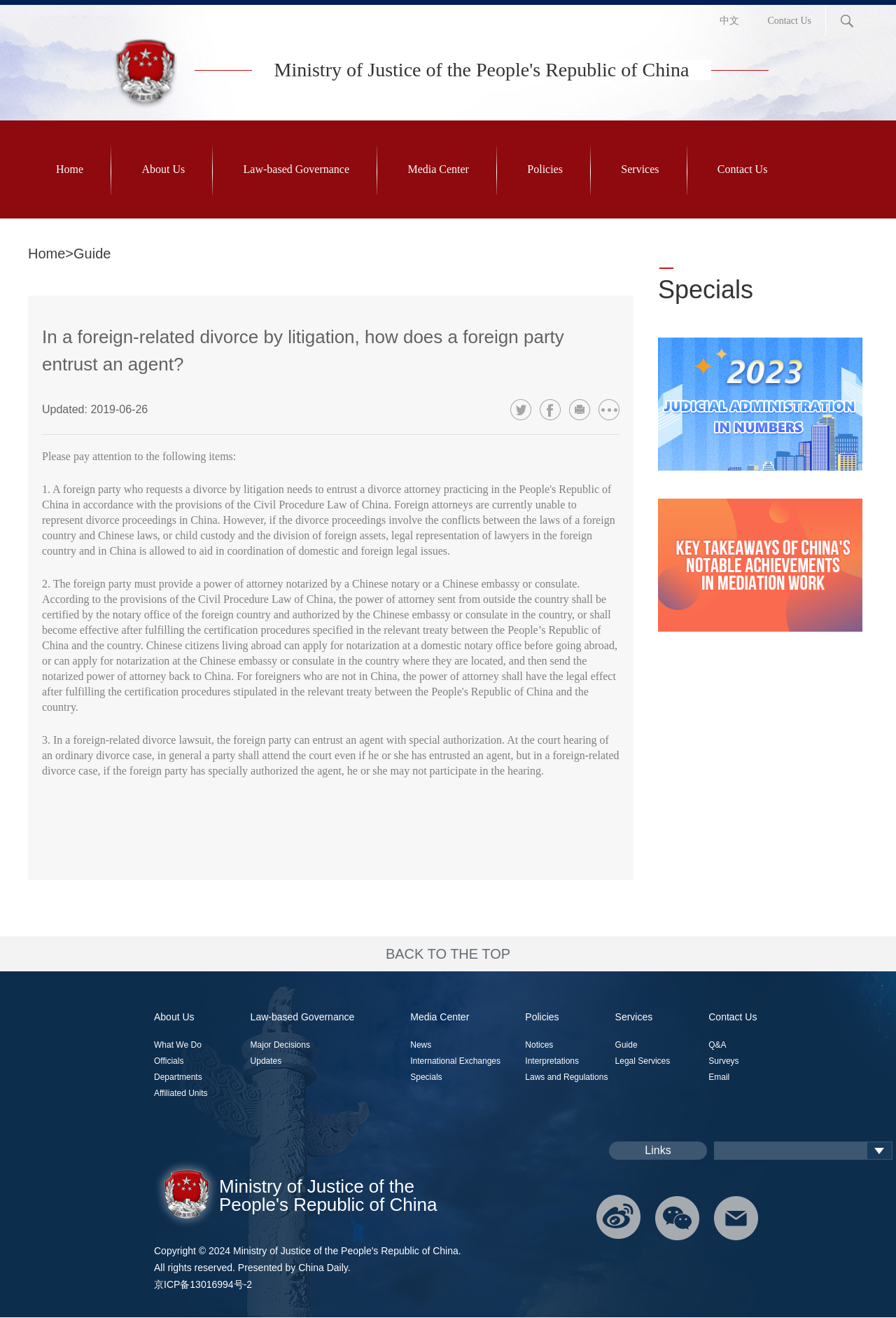Locate the bounding box coordinates of the clickable area to execute the instruction: "Click the 'Home' link". Provide the coordinates as four float numbers between 0 and 1, represented as [left, top, right, bottom].

[0.062, 0.091, 0.093, 0.166]